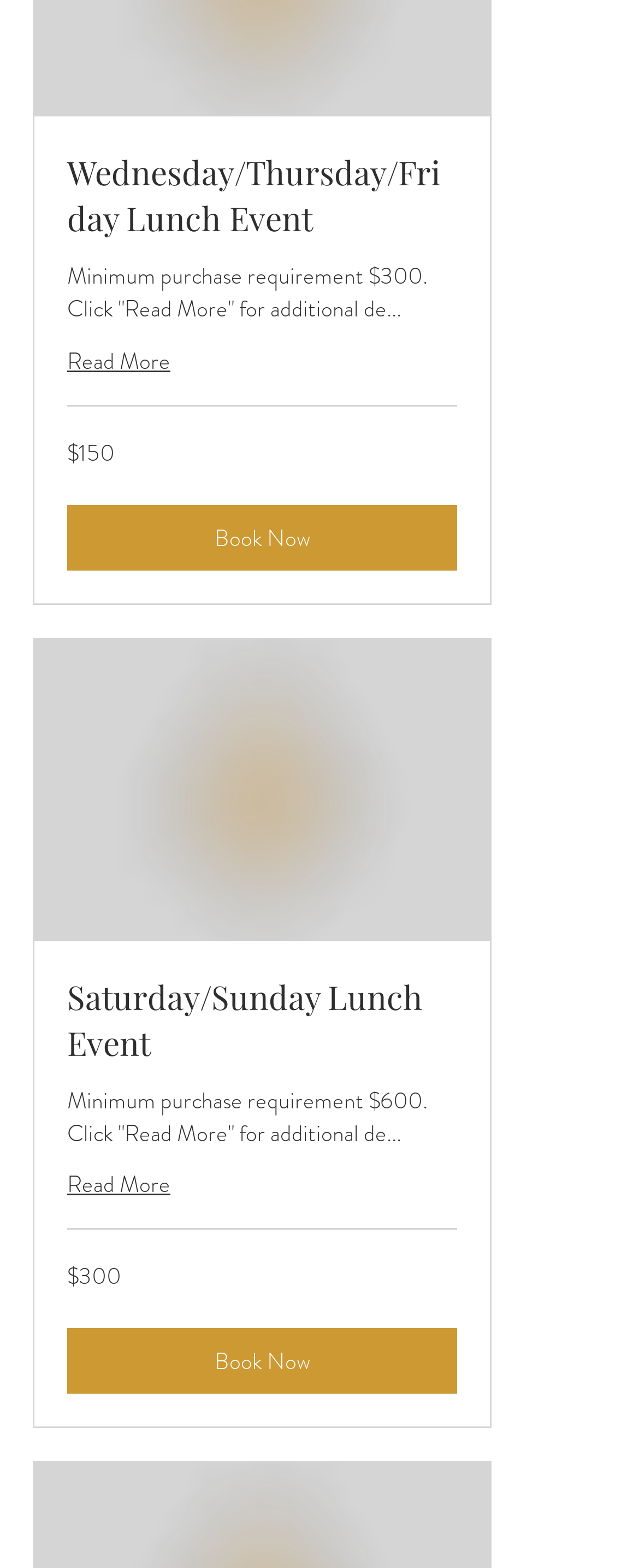Respond with a single word or short phrase to the following question: 
How many 'Book Now' buttons are on the webpage?

2